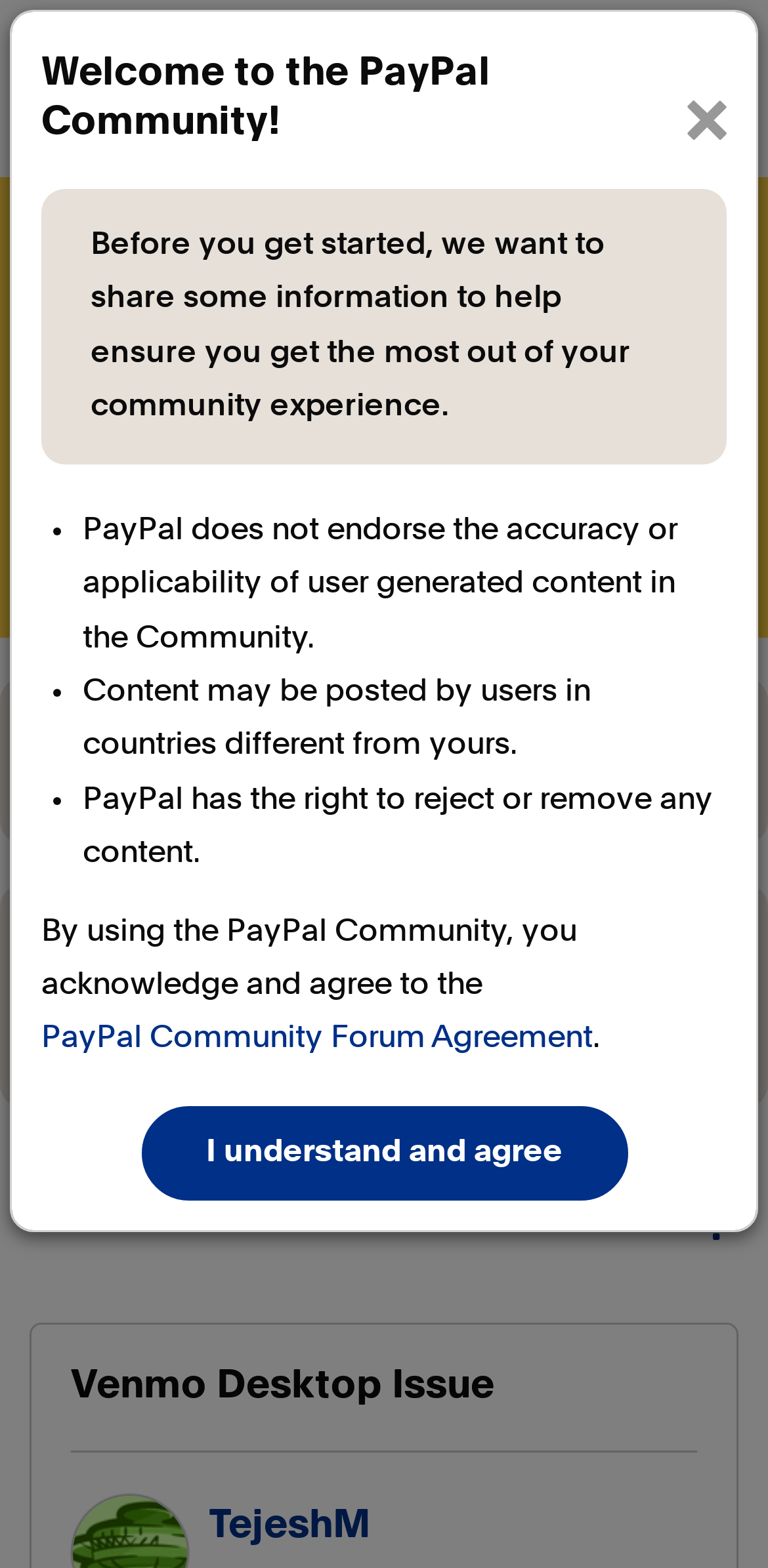What is the topic of the current discussion?
Kindly answer the question with as much detail as you can.

I found the answer by looking at the heading element with the text 'Venmo Desktop Issue' which is a prominent element on the page, indicating that it is the topic of the current discussion.